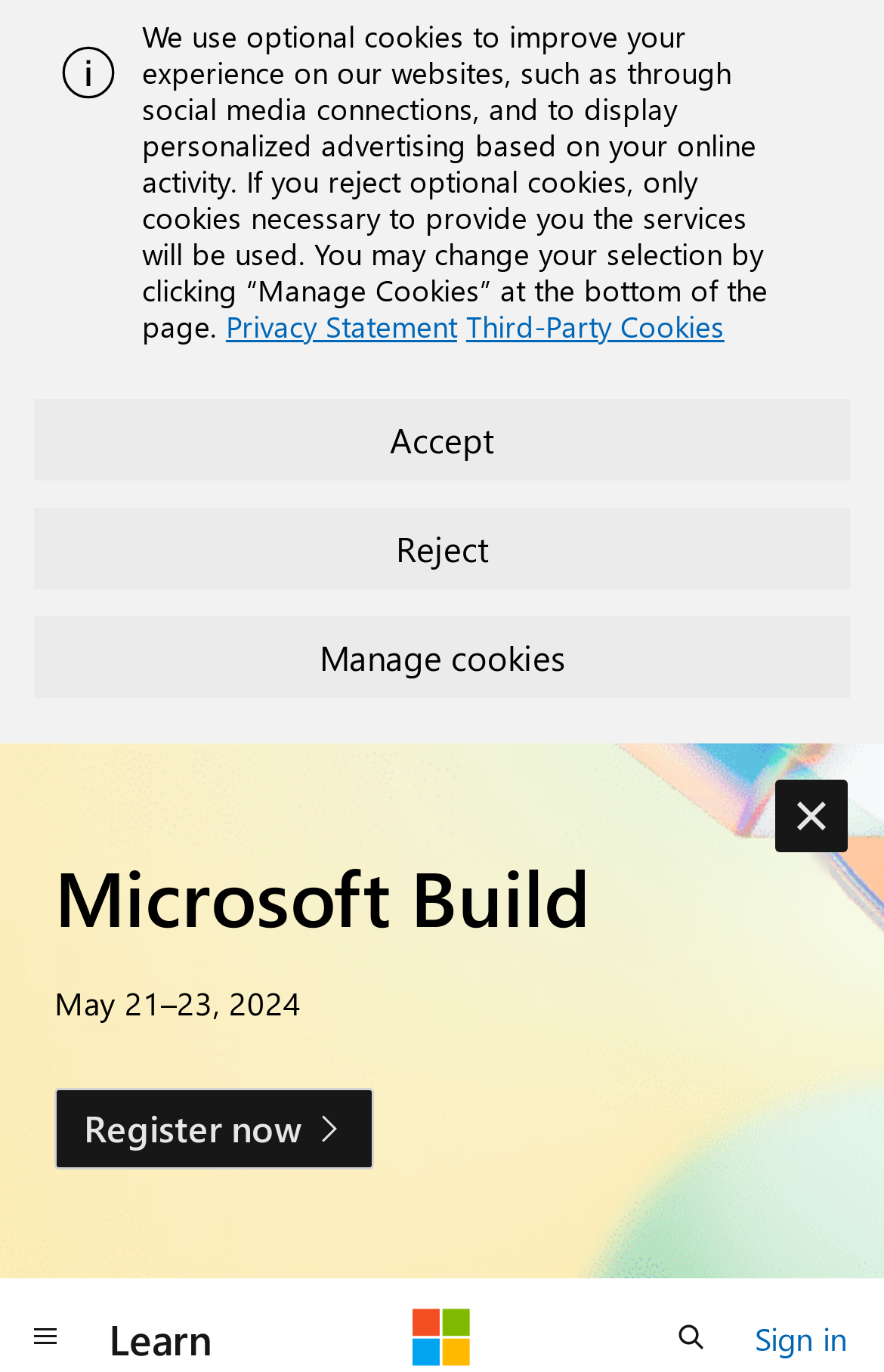Pinpoint the bounding box coordinates of the clickable area needed to execute the instruction: "dismiss the alert". The coordinates should be specified as four float numbers between 0 and 1, i.e., [left, top, right, bottom].

[0.877, 0.568, 0.959, 0.621]